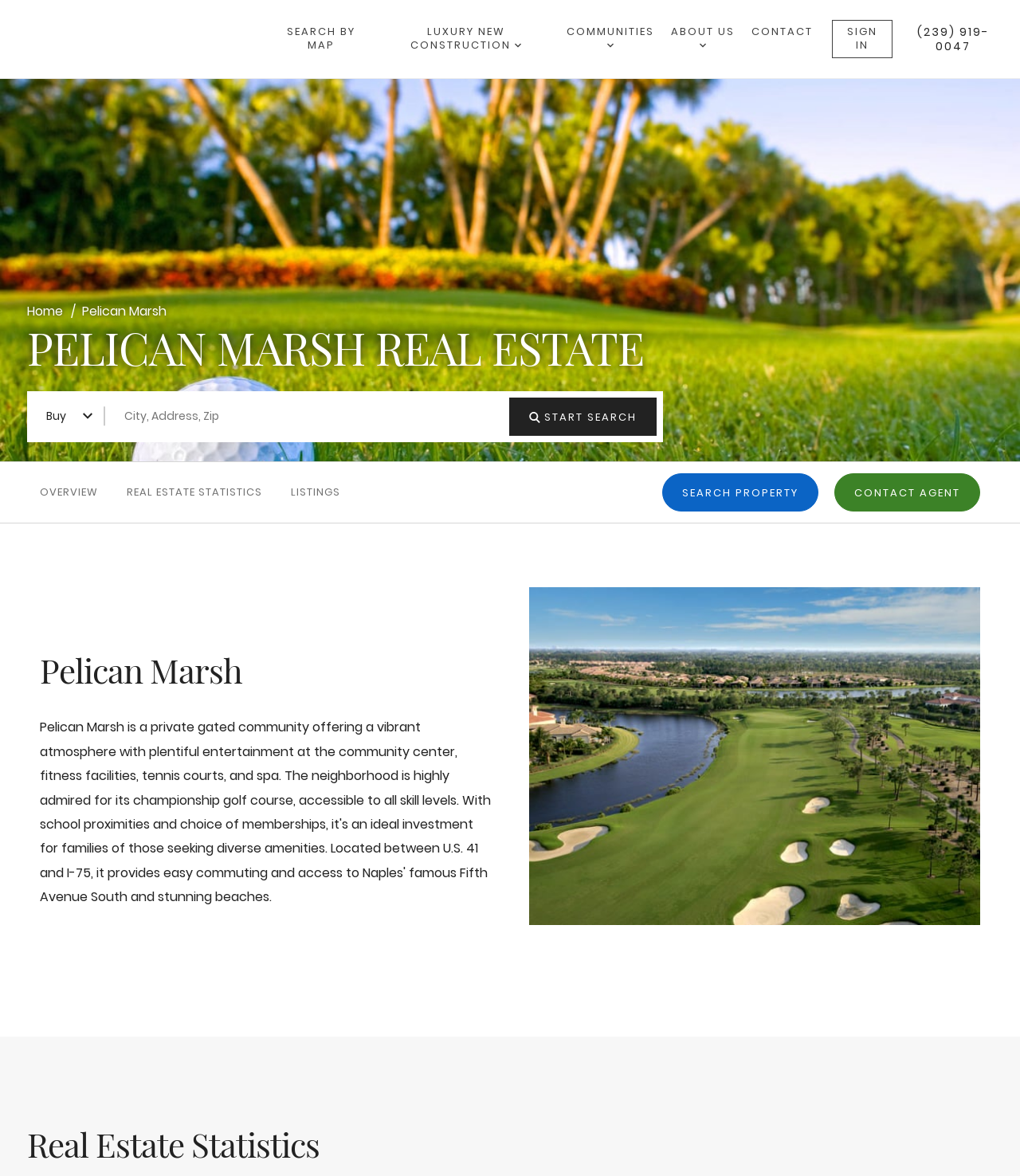Identify the bounding box coordinates of the region that needs to be clicked to carry out this instruction: "Log in to your account". Provide these coordinates as four float numbers ranging from 0 to 1, i.e., [left, top, right, bottom].

None